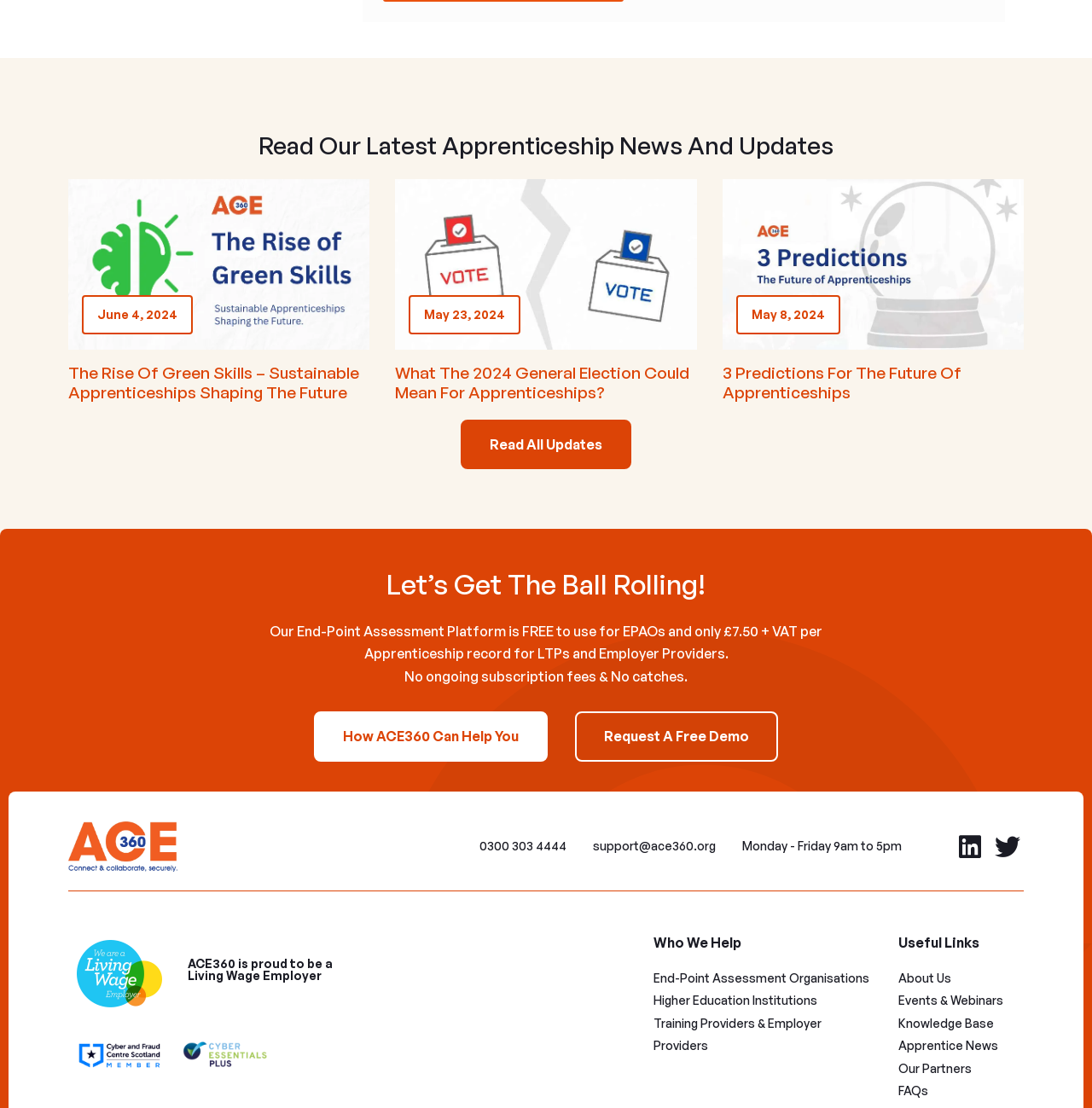From the webpage screenshot, identify the region described by Knowledge Base. Provide the bounding box coordinates as (top-left x, top-left y, bottom-right x, bottom-right y), with each value being a floating point number between 0 and 1.

[0.823, 0.843, 0.938, 0.863]